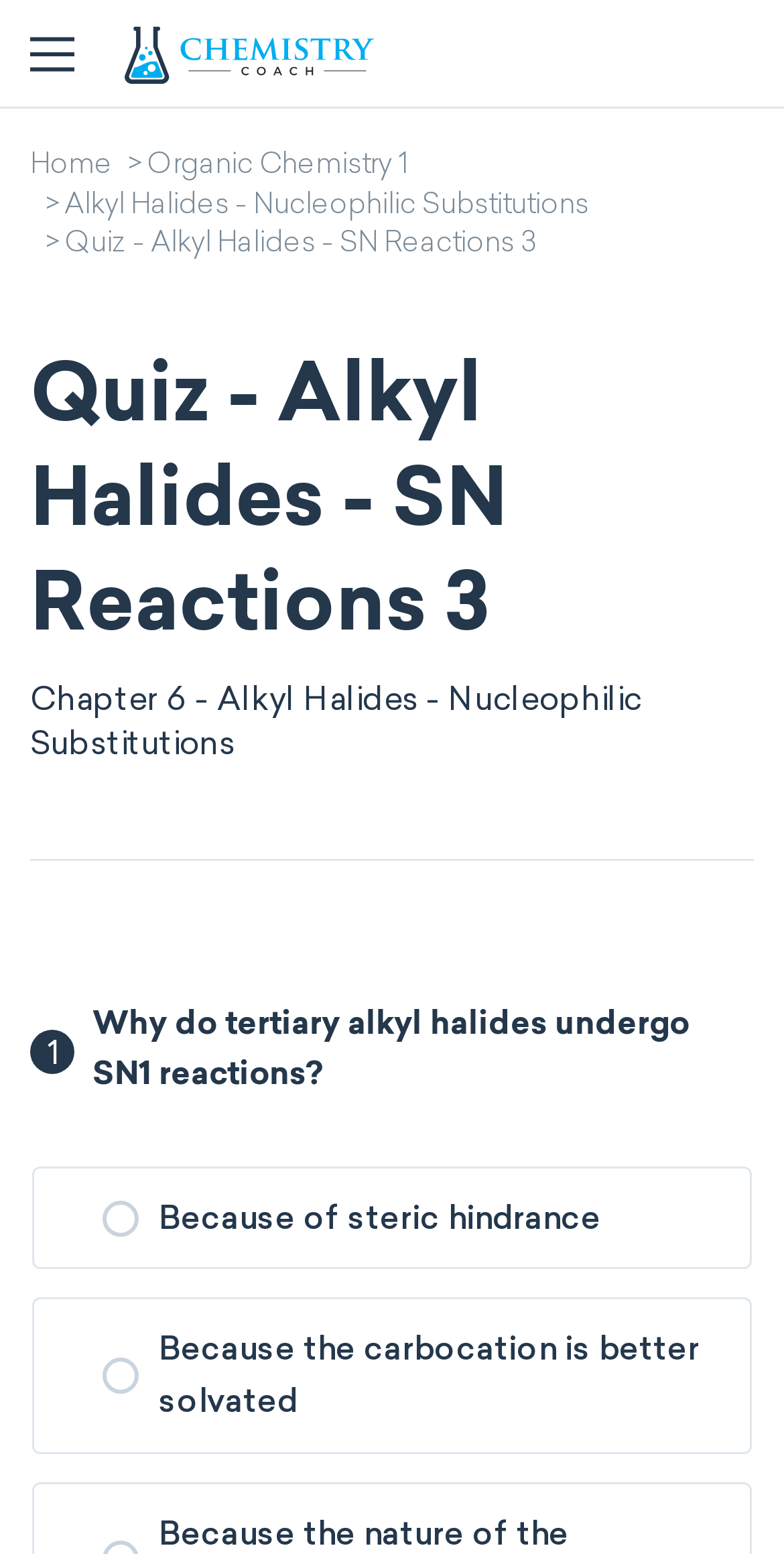Use a single word or phrase to answer this question: 
What is the question being asked in the quiz?

Why do tertiary alkyl halides undergo SN1 reactions?